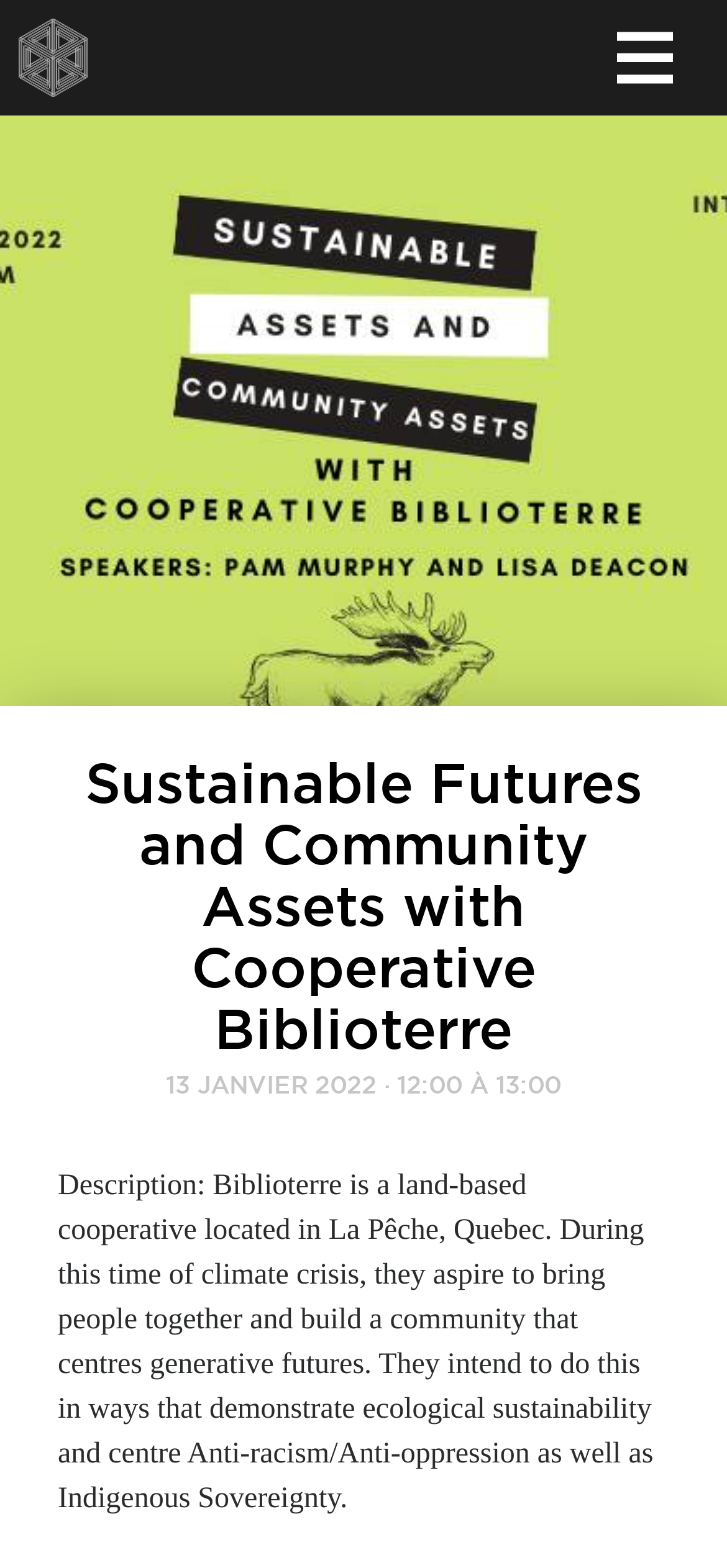What is the date of the event mentioned on the webpage?
Based on the image, answer the question with a single word or brief phrase.

13 JANVIER 2022